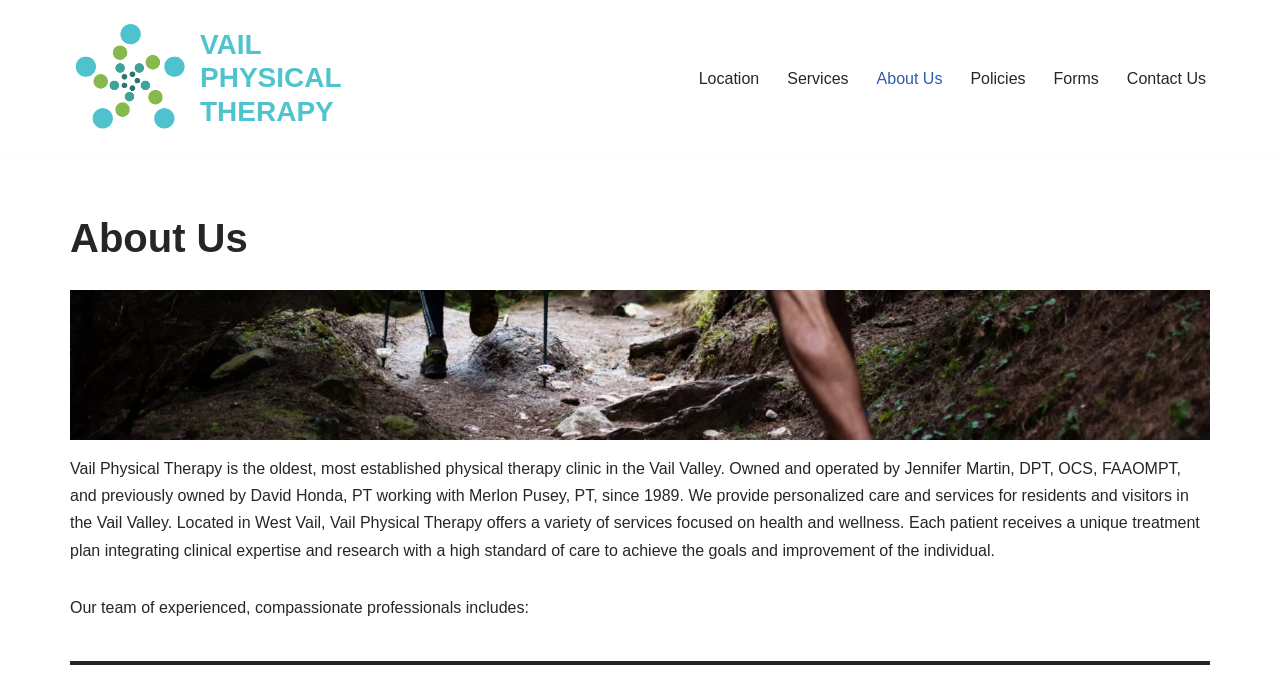Where is Vail Physical Therapy located?
Please provide a single word or phrase as your answer based on the screenshot.

West Vail